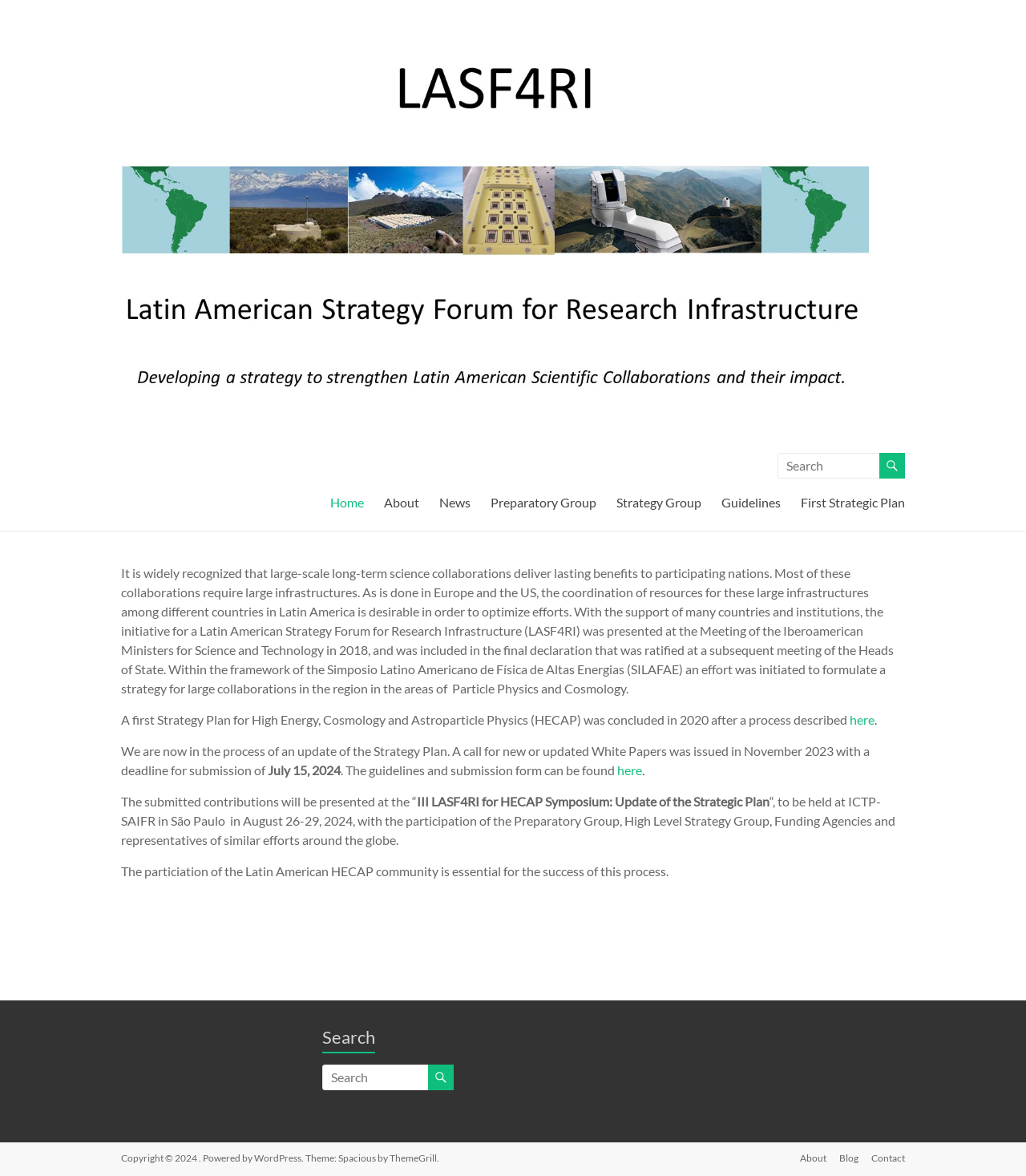Please determine the bounding box coordinates for the UI element described here. Use the format (top-left x, top-left y, bottom-right x, bottom-right y) with values bounded between 0 and 1: First Strategic Plan

[0.78, 0.42, 0.882, 0.441]